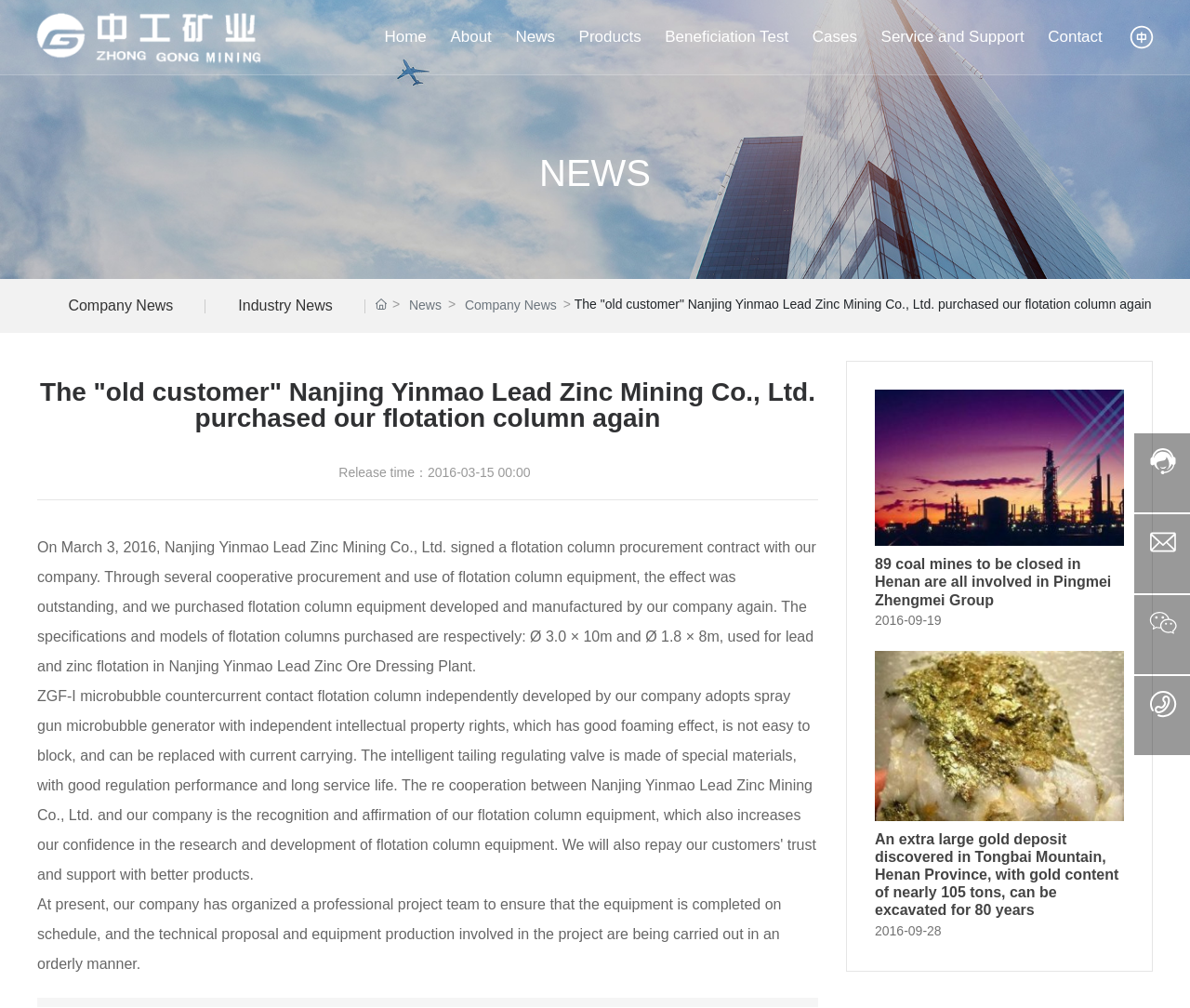Please indicate the bounding box coordinates for the clickable area to complete the following task: "Click the Company News link". The coordinates should be specified as four float numbers between 0 and 1, i.e., [left, top, right, bottom].

[0.03, 0.277, 0.173, 0.33]